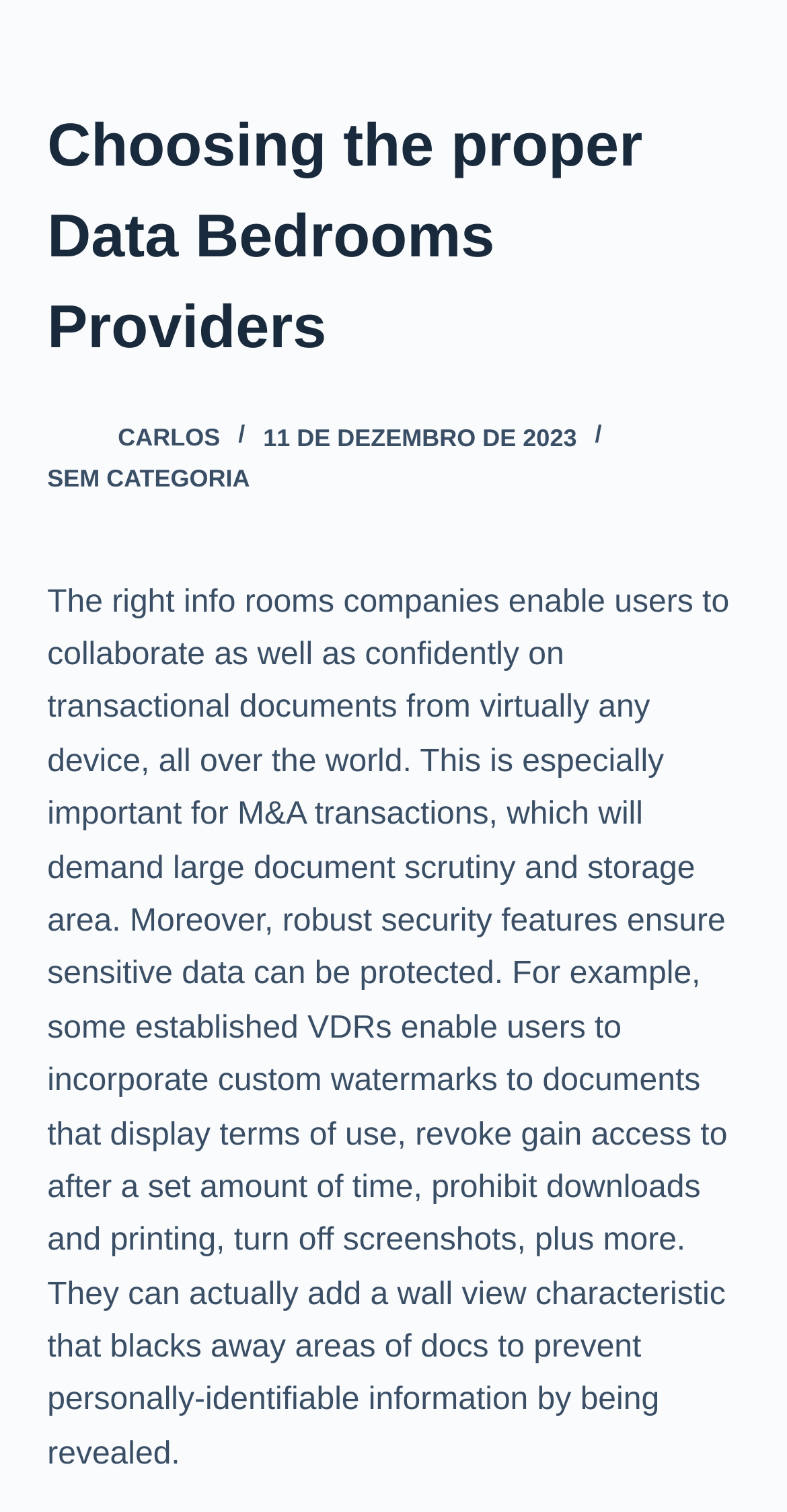Provide the bounding box coordinates of the HTML element described by the text: "parent_node: CARLOS".

[0.06, 0.272, 0.124, 0.305]